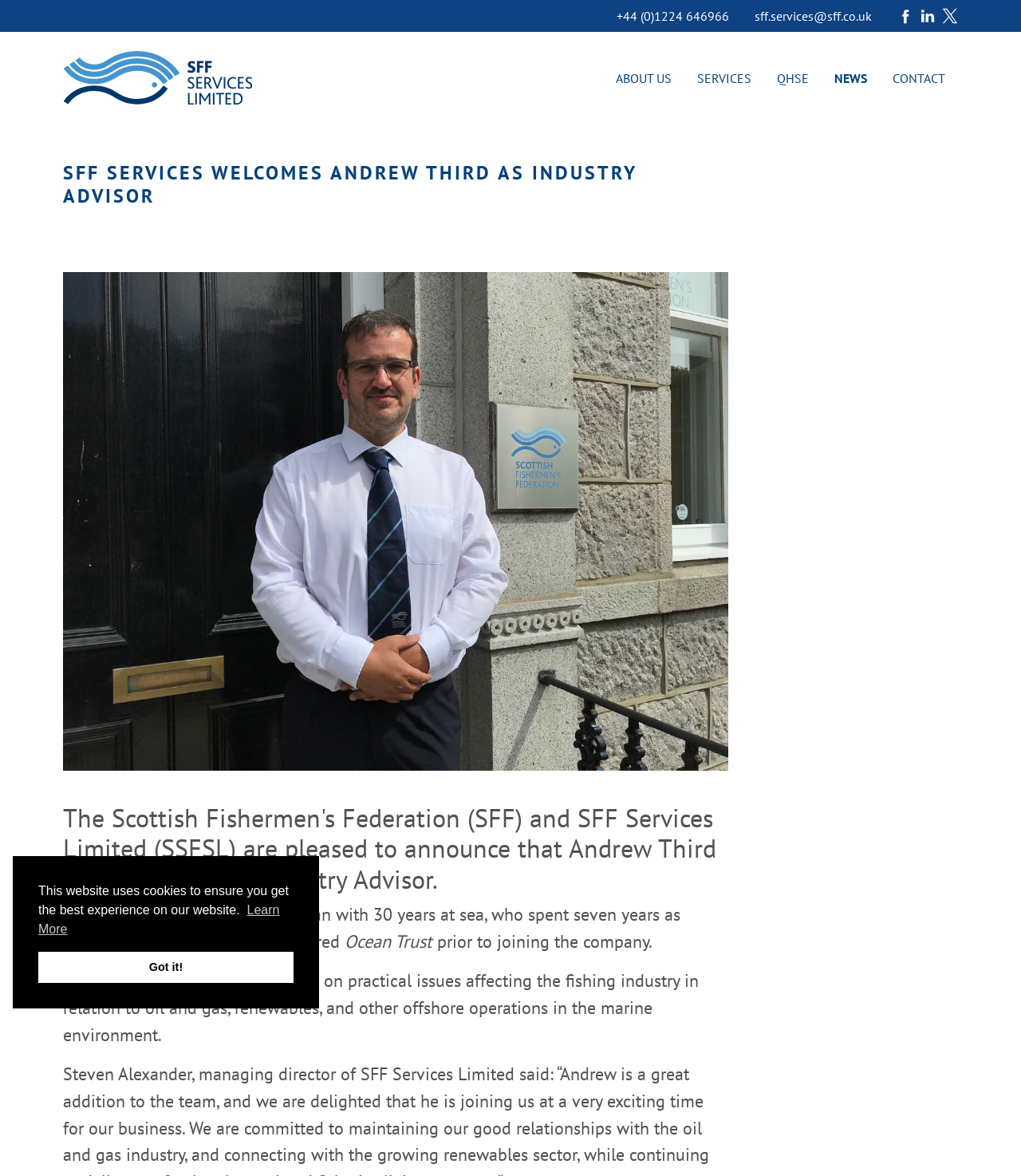How many years of experience does Andrew Third have as a fisherman?
Provide a thorough and detailed answer to the question.

The webpage mentions that Andrew Third is an experienced fisherman with 30 years at sea, which is stated in the paragraph below the image of Andrew Third.